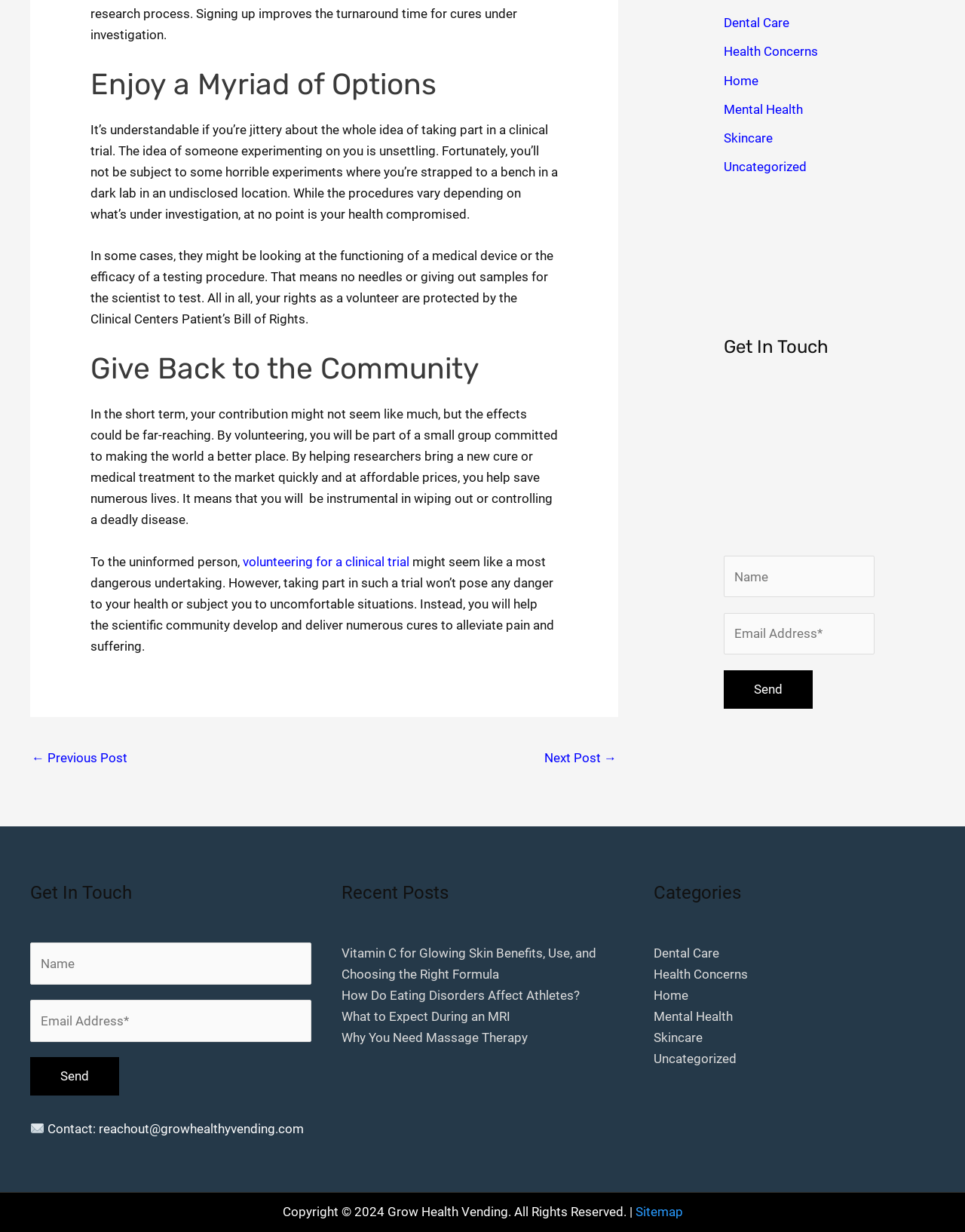Look at the image and write a detailed answer to the question: 
How many recent posts are listed on the webpage?

The webpage lists 4 recent posts, which are Vitamin C for Glowing Skin Benefits, Use, and Choosing the Right Formula, How Do Eating Disorders Affect Athletes?, What to Expect During an MRI, and Why You Need Massage Therapy.